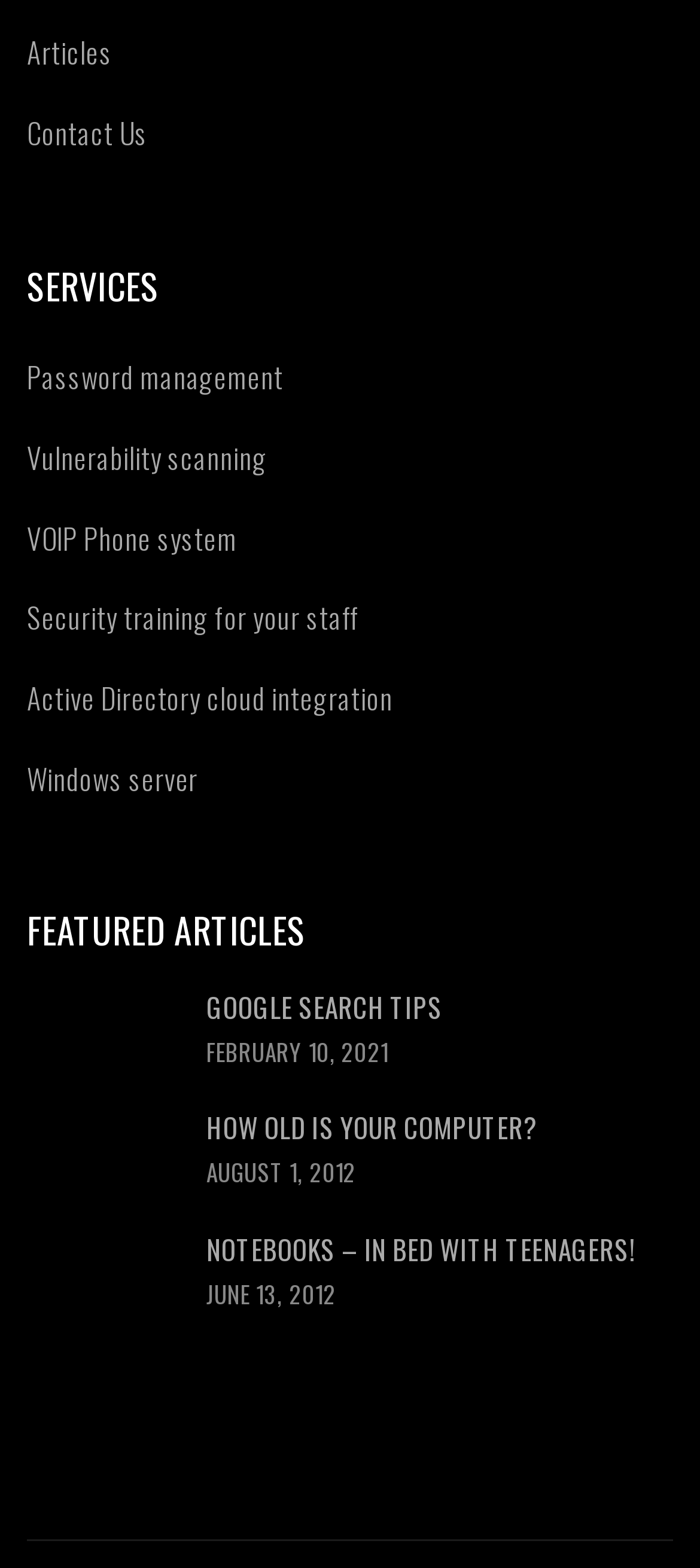Use the details in the image to answer the question thoroughly: 
What type of system is mentioned in the services?

By examining the list of services, I found that one of the services mentioned is 'VOIP Phone system', which is a type of phone system.